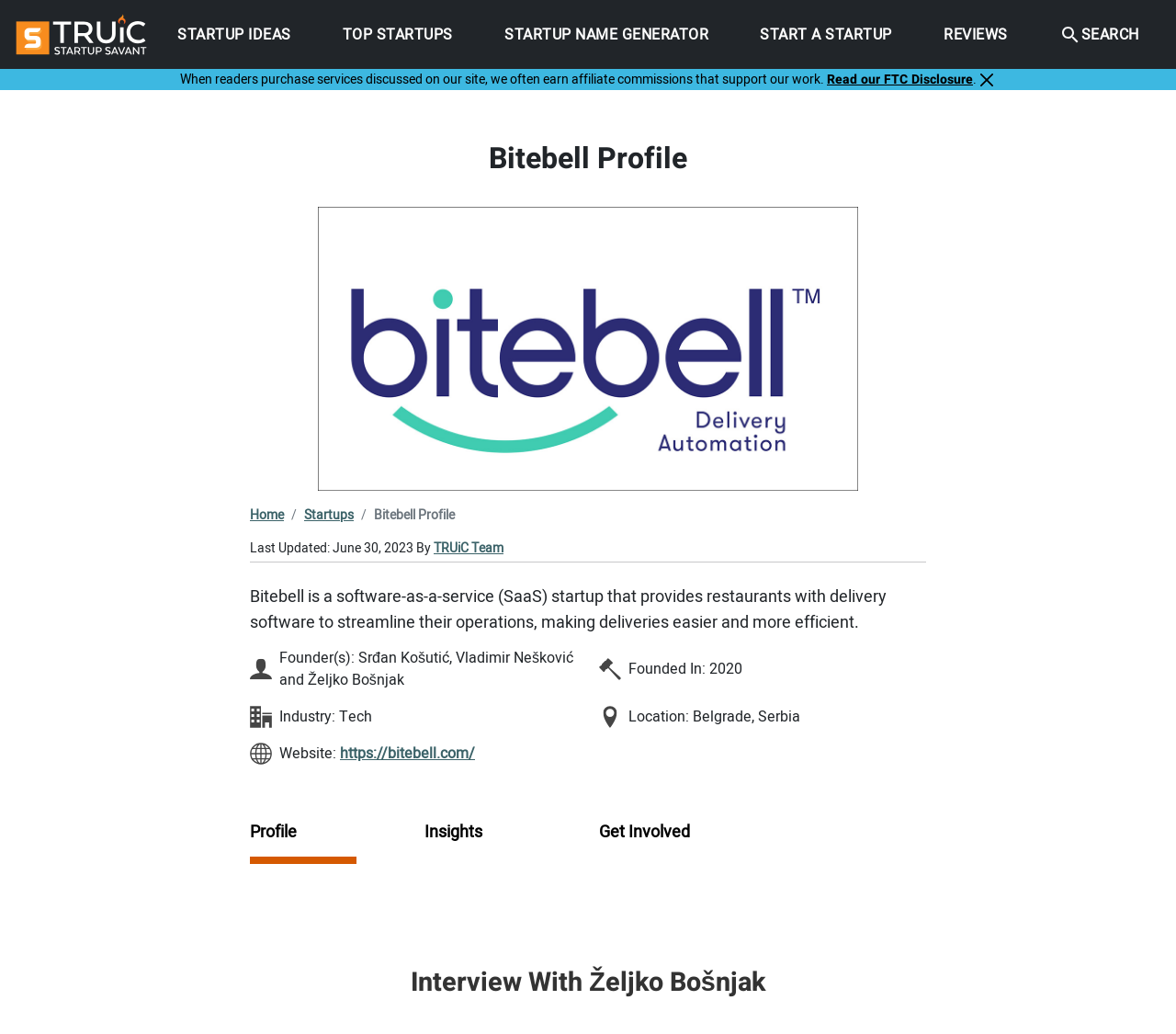Answer the following in one word or a short phrase: 
What is the name of the startup profiled on this webpage?

Bitebell